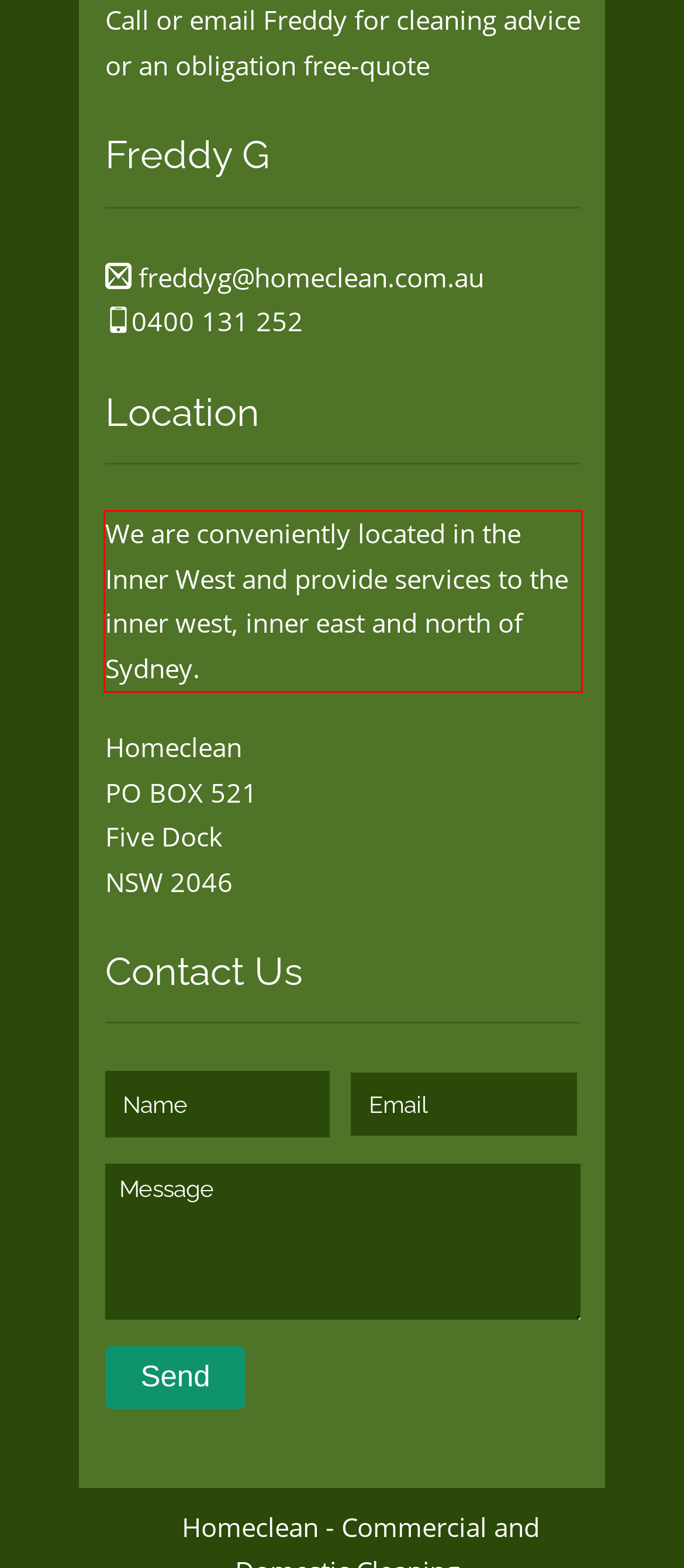Given the screenshot of the webpage, identify the red bounding box, and recognize the text content inside that red bounding box.

We are conveniently located in the Inner West and provide services to the inner west, inner east and north of Sydney.